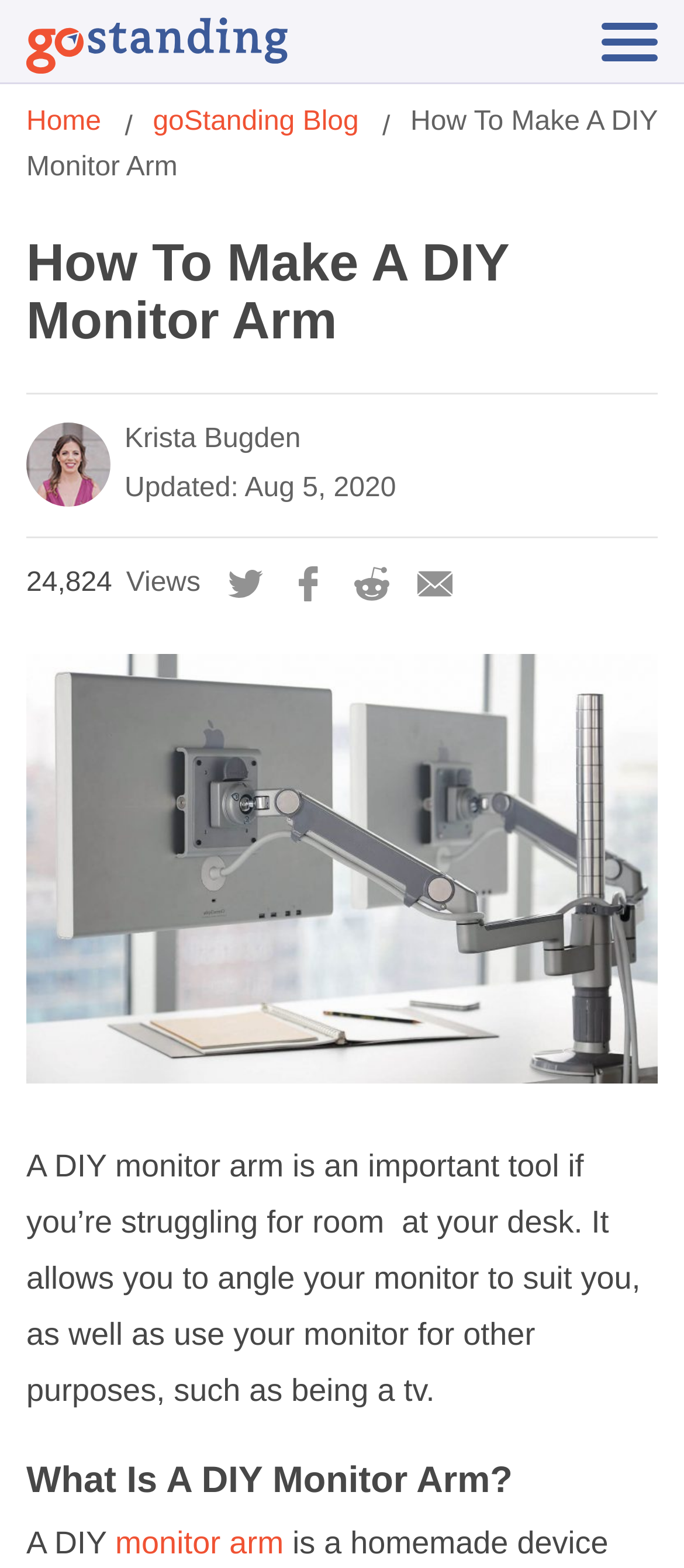What is the date the article was updated?
Please provide a detailed and thorough answer to the question.

The date the article was updated can be found by looking at the section where the article's metadata is displayed. There, we see the text 'Updated: Aug 5, 2020', indicating the date the article was last updated.